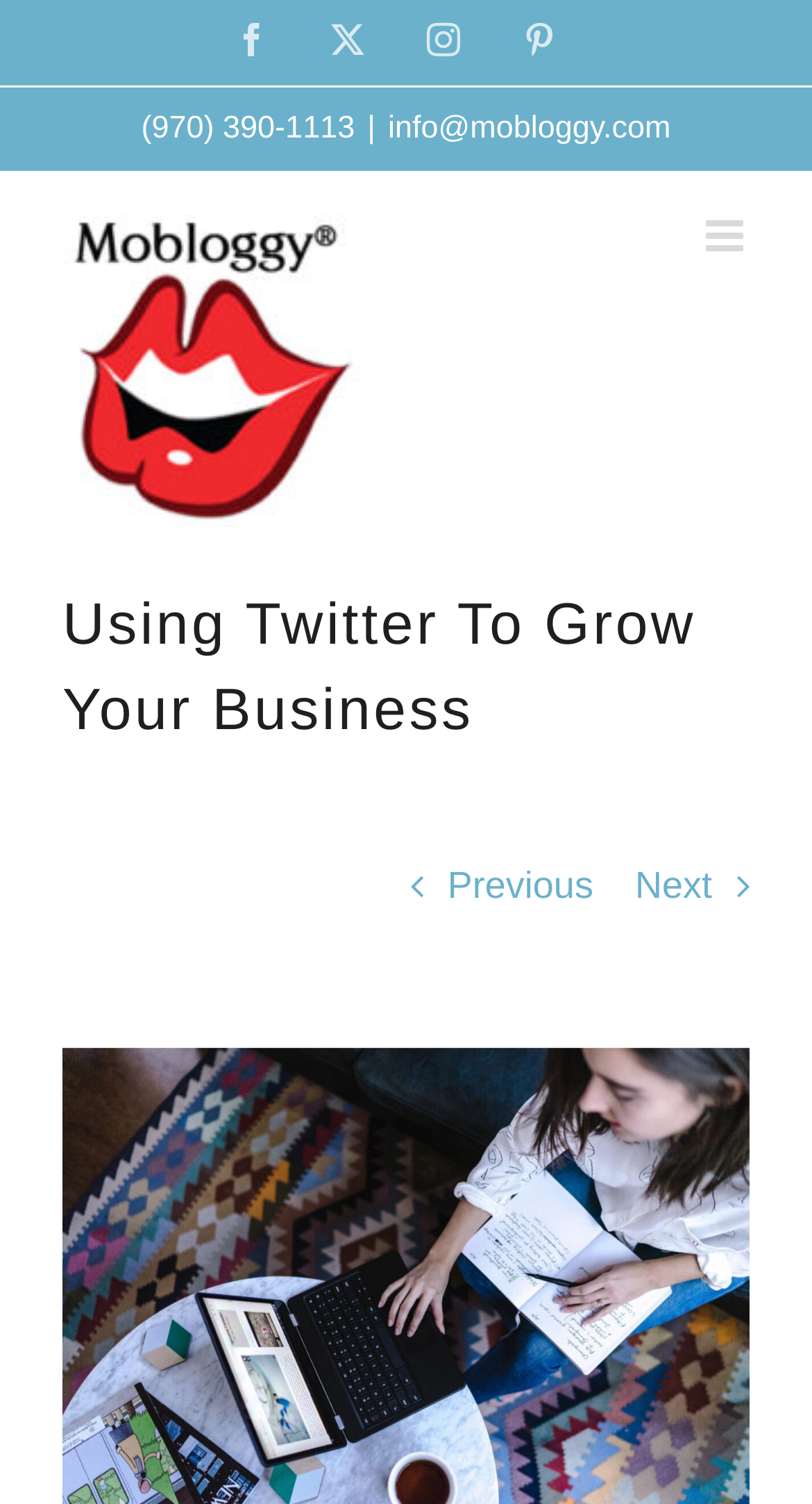Please find the bounding box coordinates of the element that you should click to achieve the following instruction: "Click Facebook". The coordinates should be presented as four float numbers between 0 and 1: [left, top, right, bottom].

[0.29, 0.015, 0.331, 0.037]